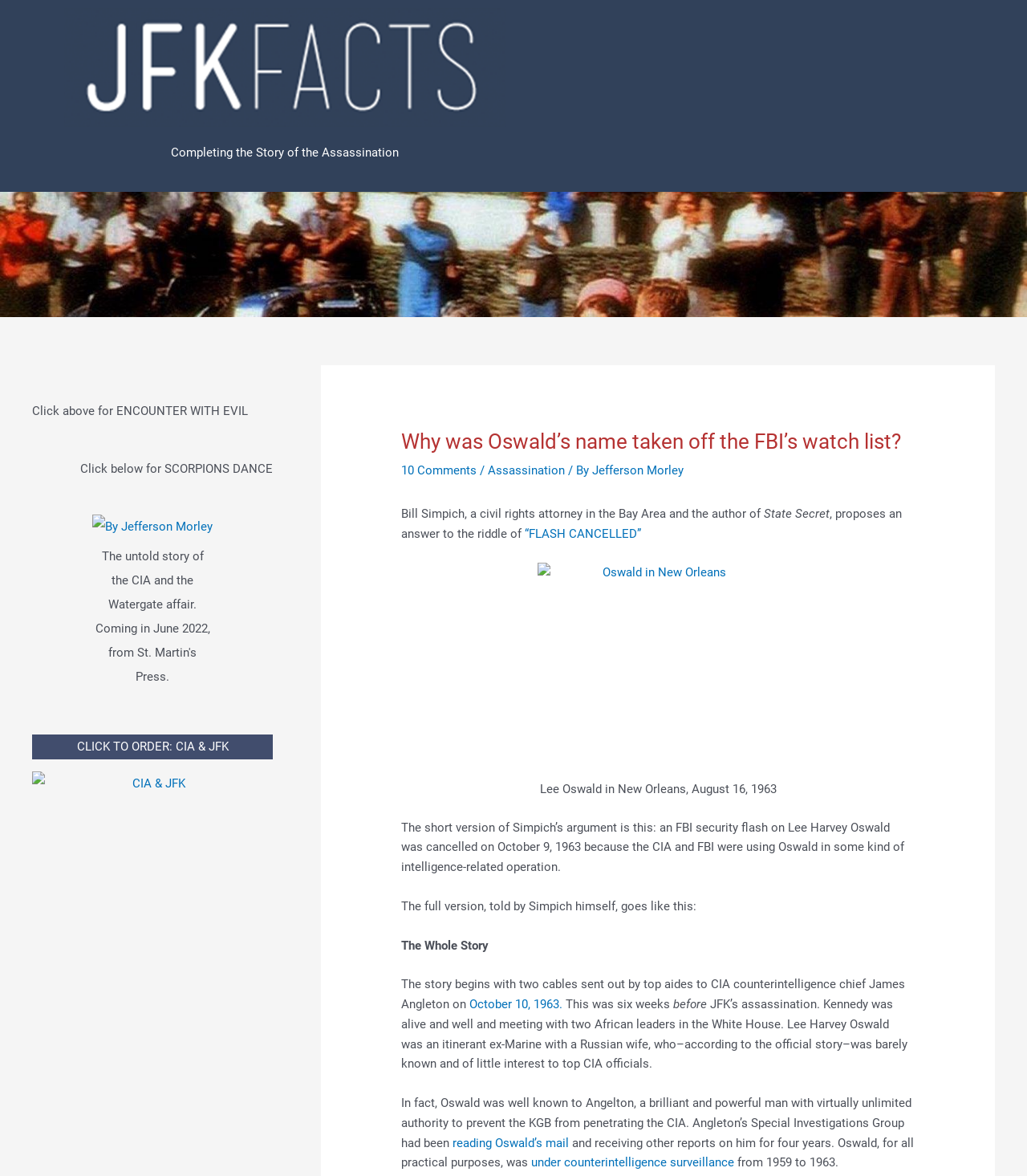Highlight the bounding box coordinates of the region I should click on to meet the following instruction: "Read more about Completing the Story of the Assassination".

[0.166, 0.123, 0.388, 0.136]